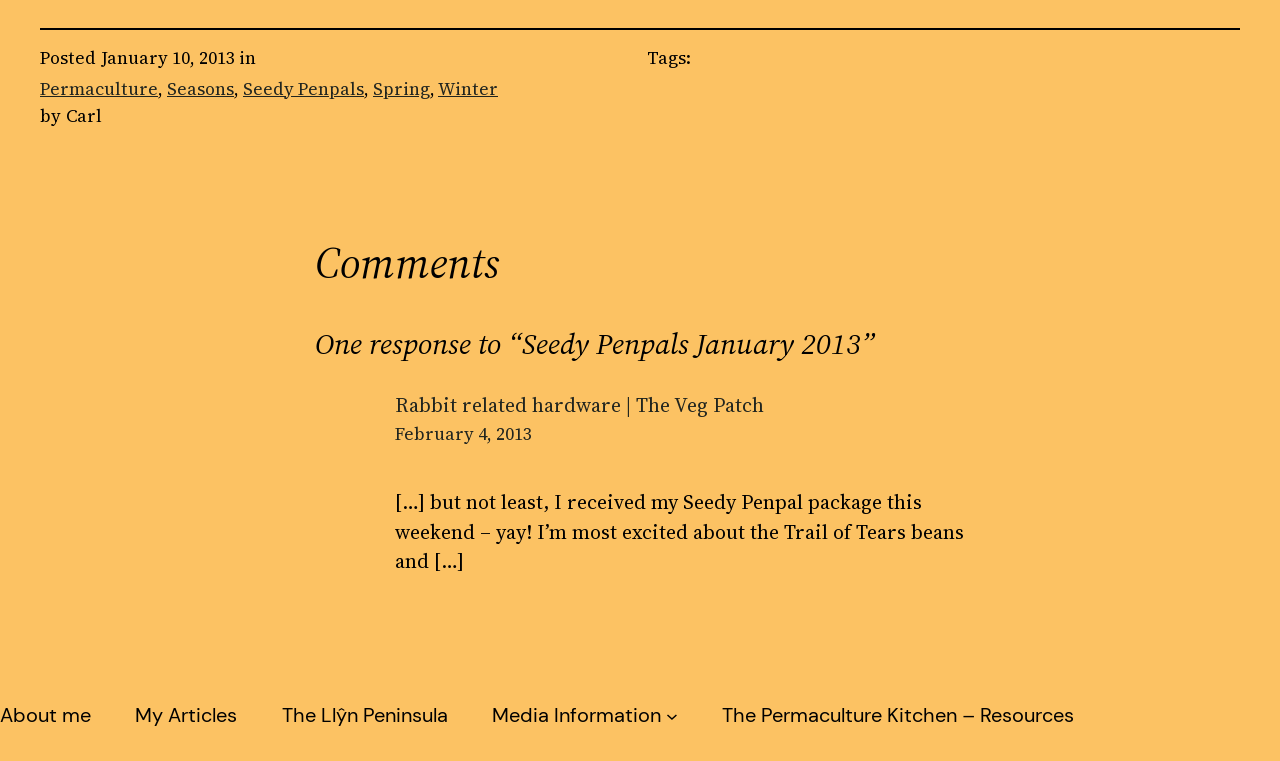Indicate the bounding box coordinates of the clickable region to achieve the following instruction: "View the 'Comments' section."

[0.246, 0.31, 0.754, 0.38]